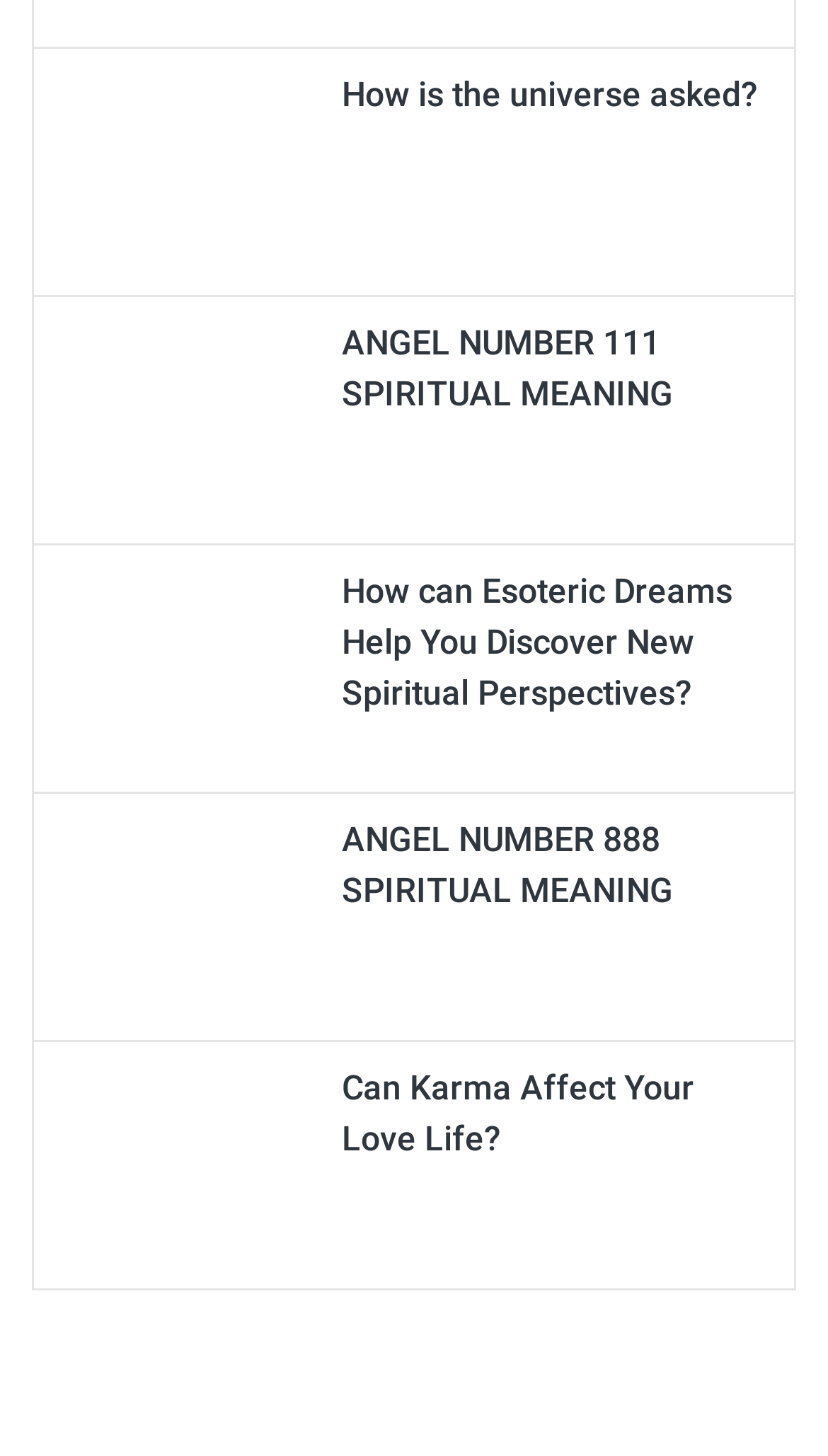How many images are on this webpage?
Based on the image, provide a one-word or brief-phrase response.

5